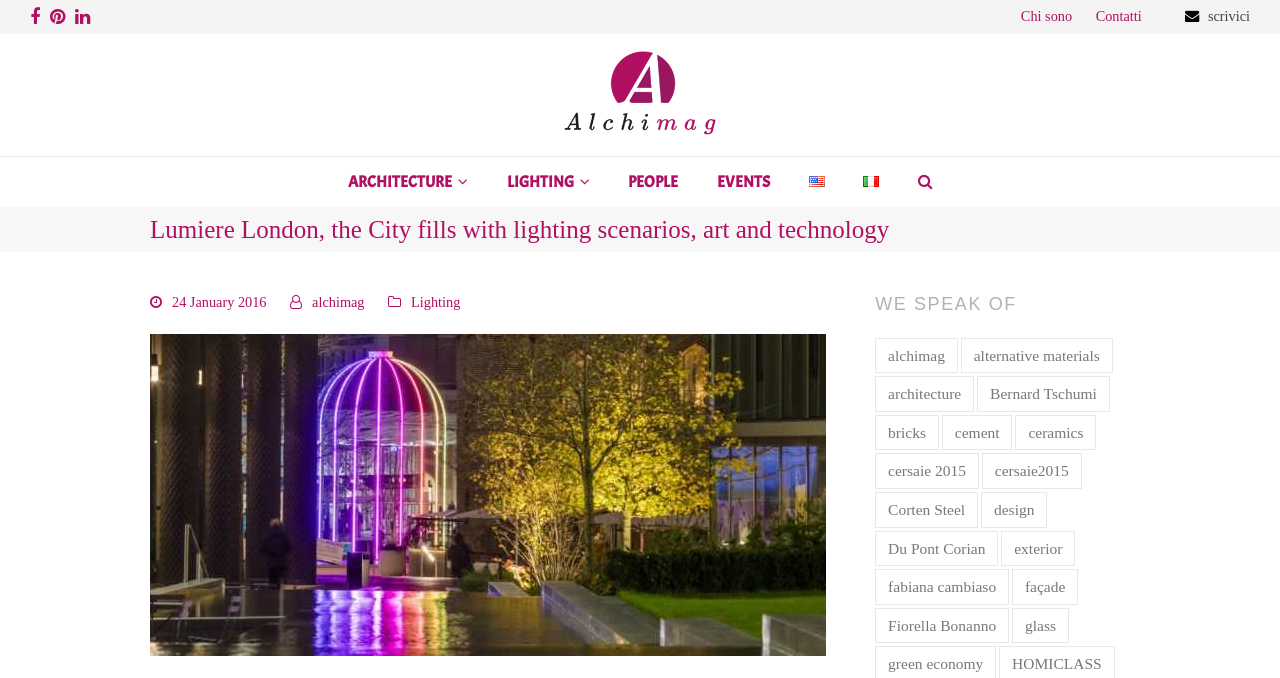What is the name of the company?
Based on the screenshot, provide a one-word or short-phrase response.

Alchimag